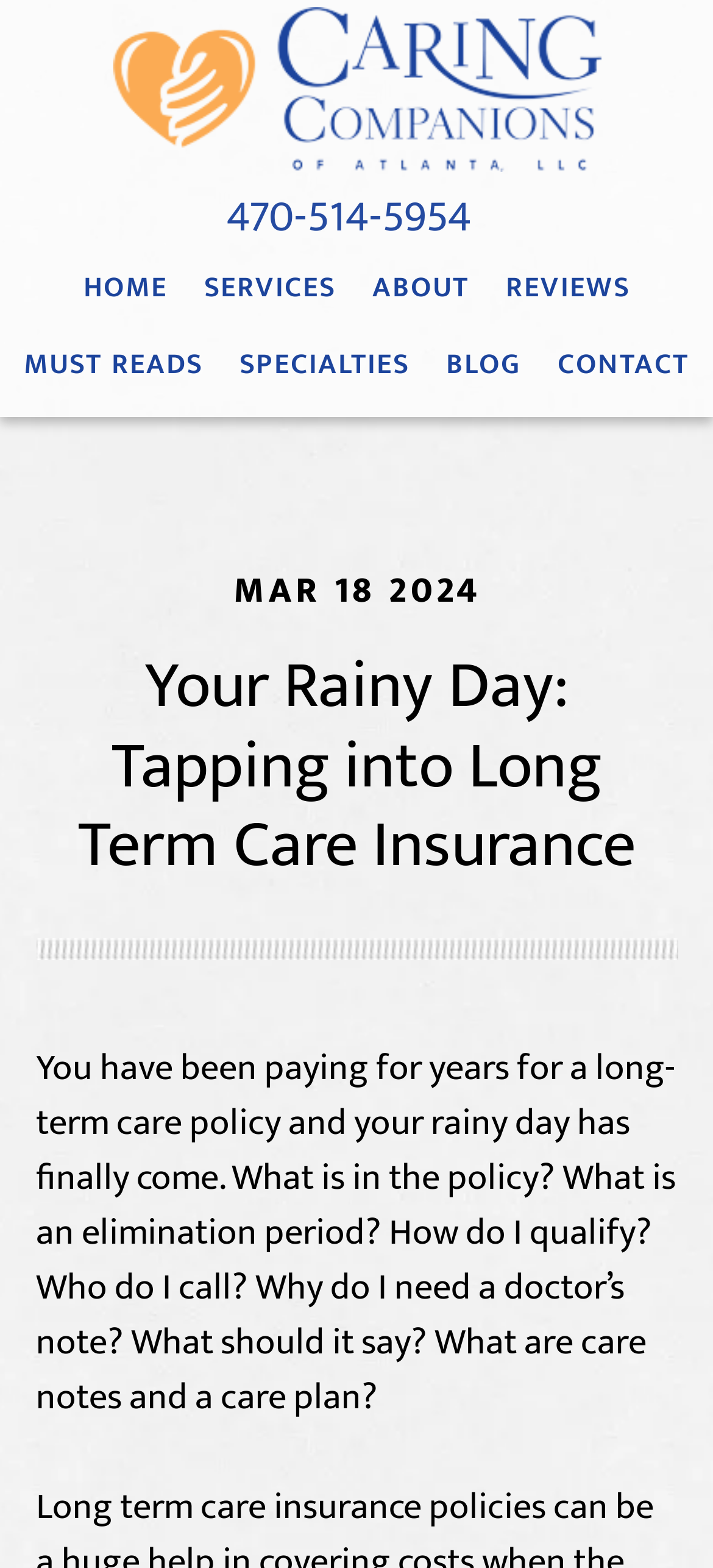What is the date mentioned on the webpage?
Look at the image and respond with a one-word or short-phrase answer.

MAR 18 2024